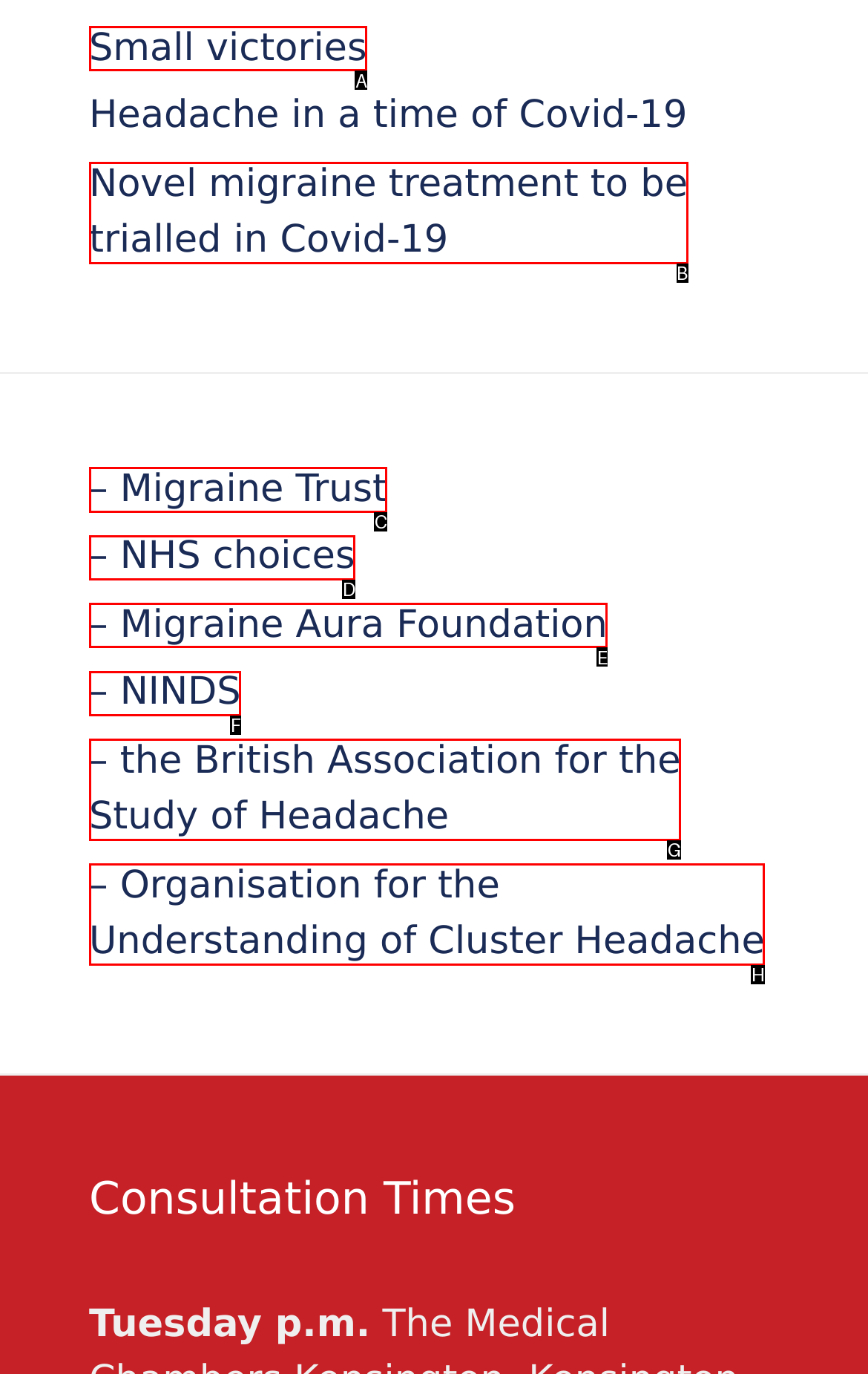Determine the HTML element to be clicked to complete the task: Go to 'Migraine Trust'. Answer by giving the letter of the selected option.

C